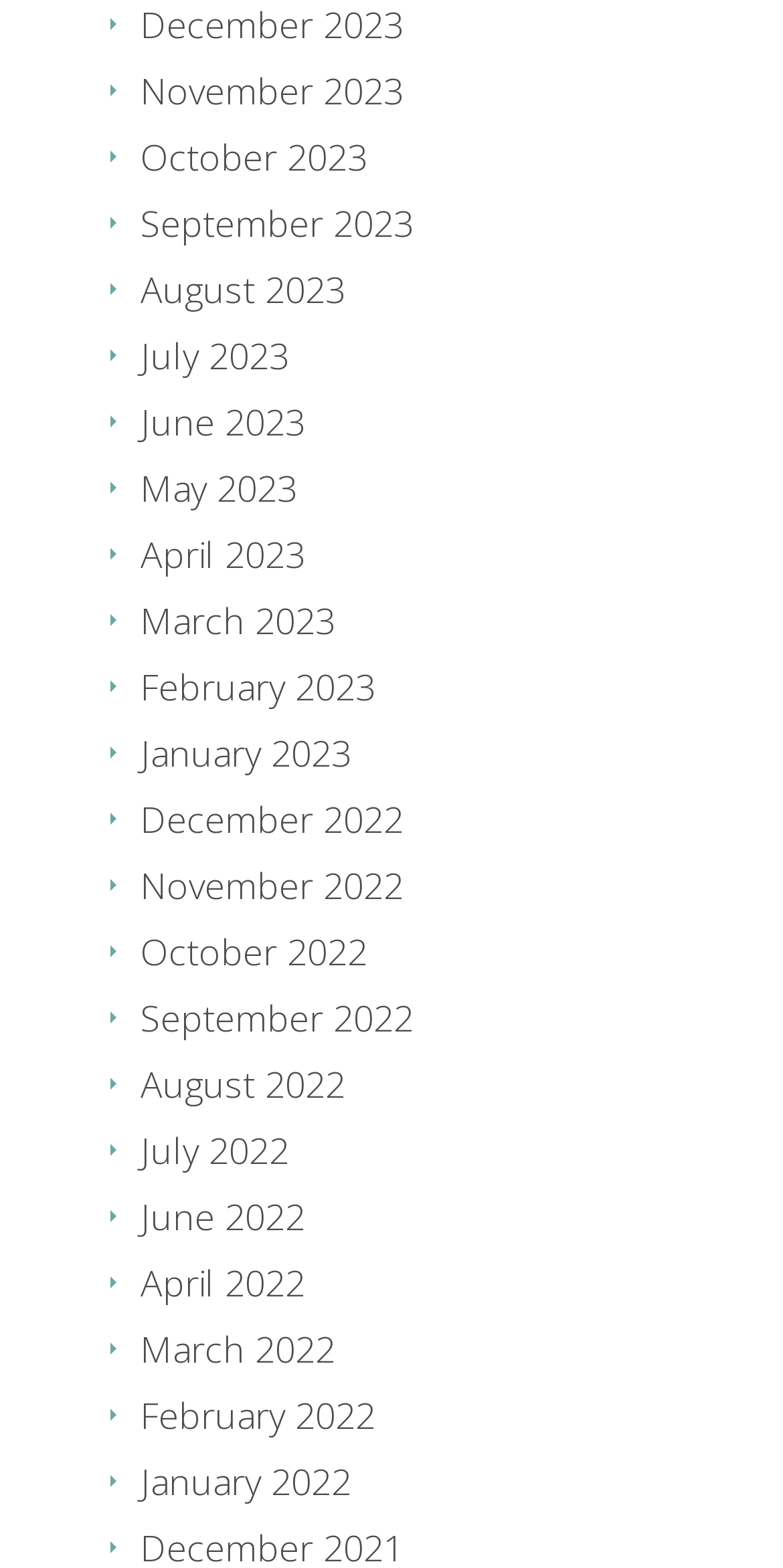What is the purpose of this webpage?
Refer to the image and provide a concise answer in one word or phrase.

Archive